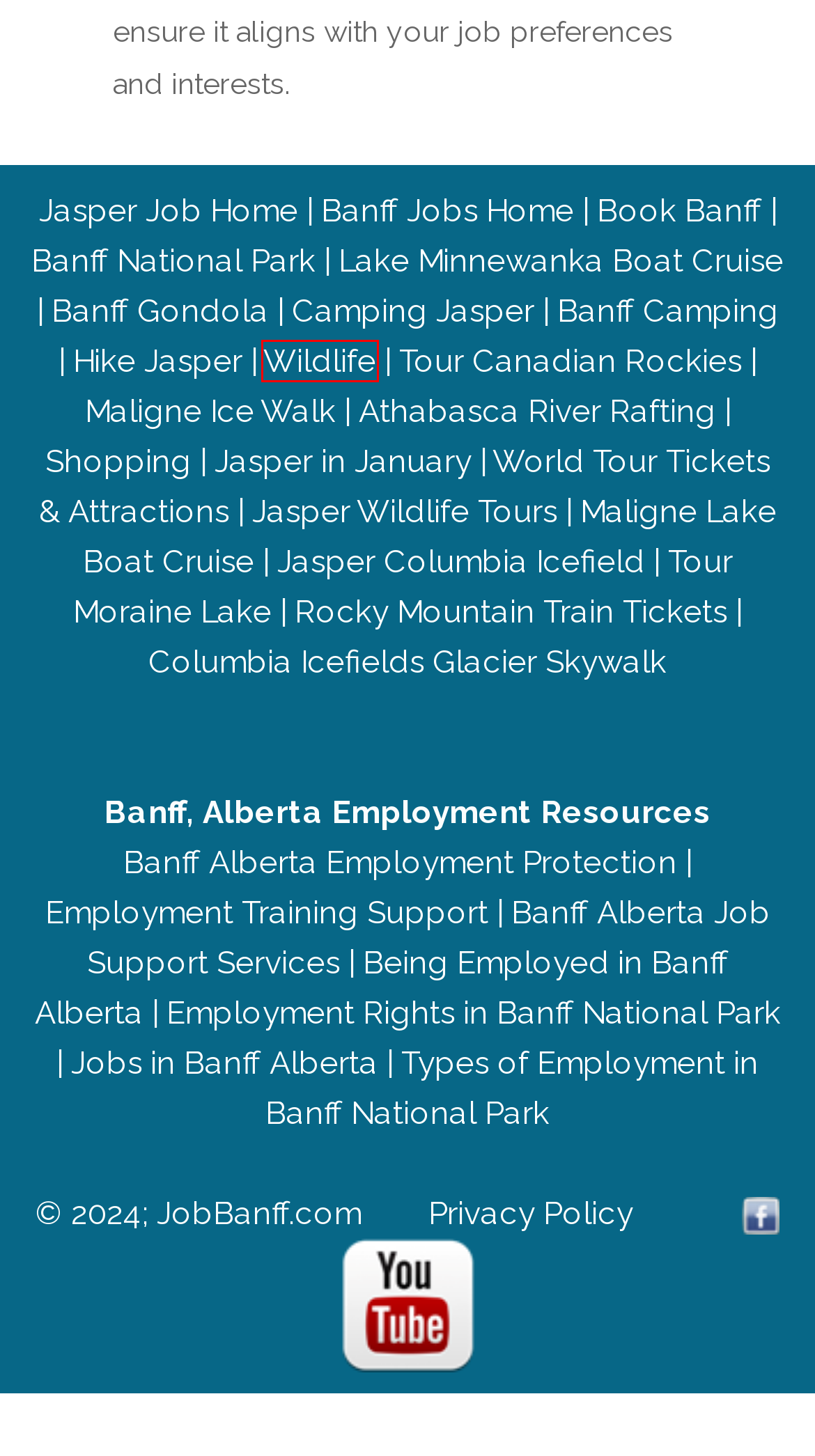Consider the screenshot of a webpage with a red bounding box around an element. Select the webpage description that best corresponds to the new page after clicking the element inside the red bounding box. Here are the candidates:
A. Jasper Columbia Icefield
B. Jobs in Jasper National Park
C. Tour Canadian Rockies
D. Jasper Wildlife
E. Lake Minnewanka Boat Cruise
F. Jasper in January
G. Jasper Athabasca River Rafting
H. Jasper Wildlife Tours

D